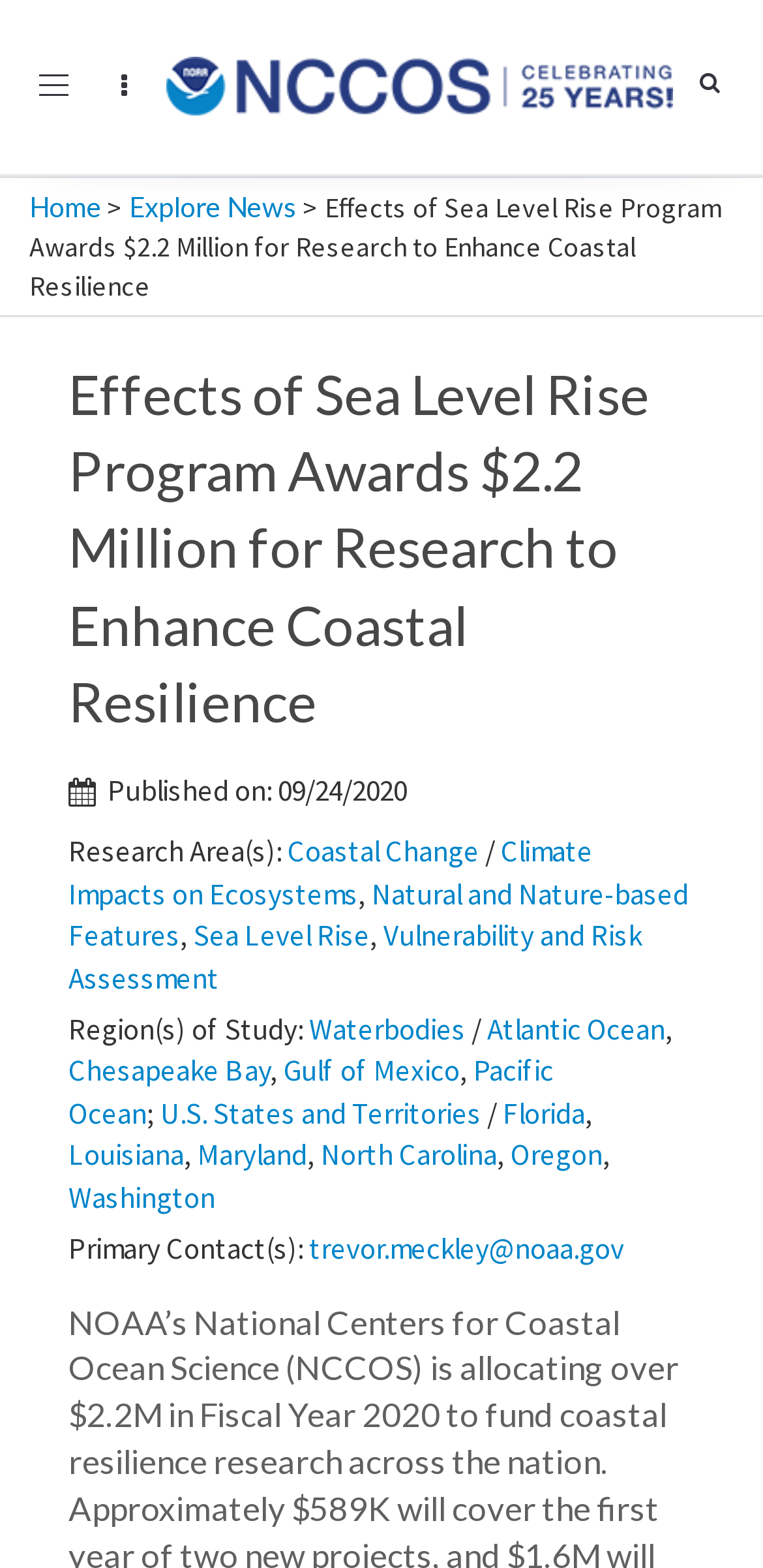What is the name of the program awarding research funds? Using the information from the screenshot, answer with a single word or phrase.

Effects of Sea Level Rise Program